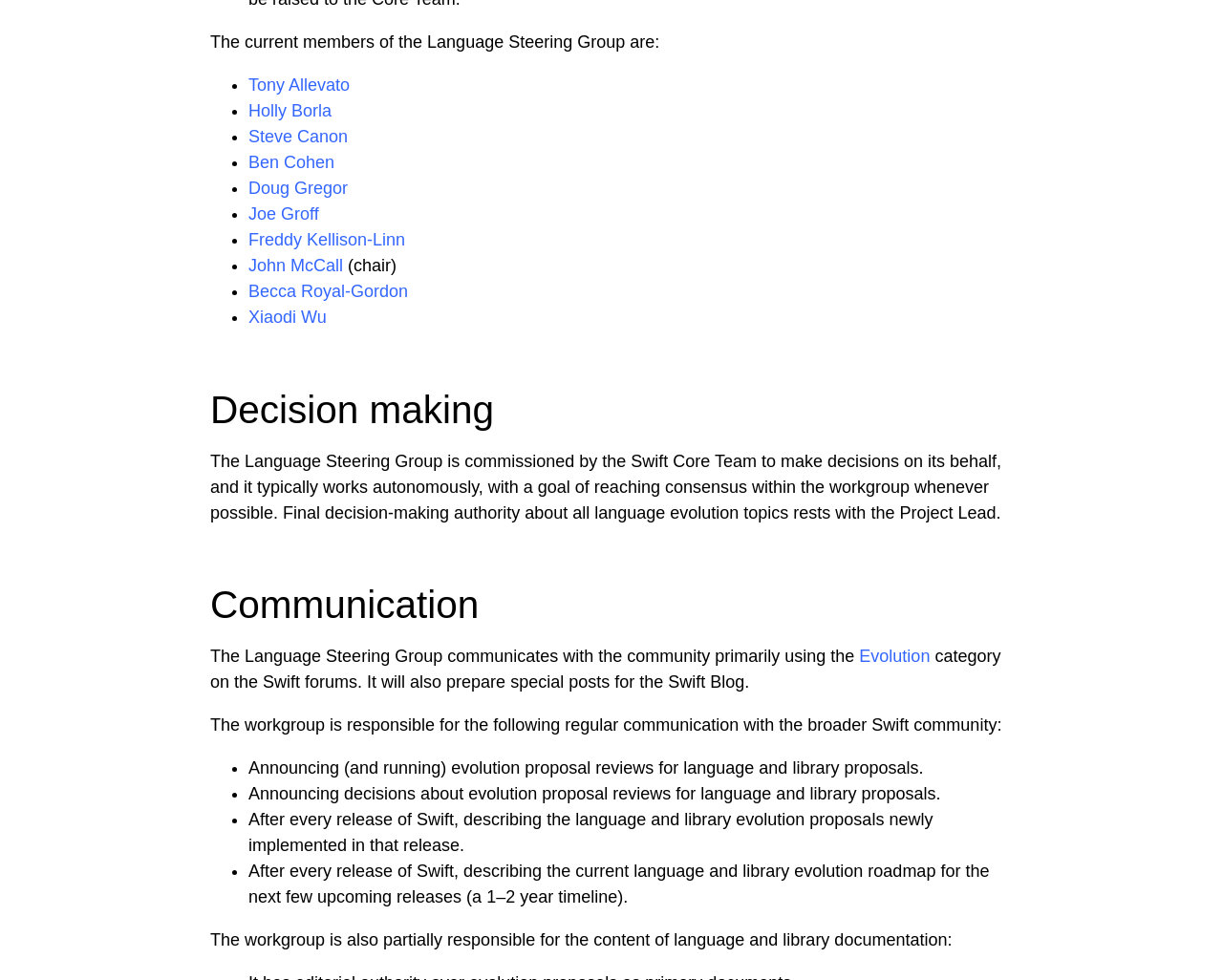Kindly determine the bounding box coordinates for the area that needs to be clicked to execute this instruction: "View Becca Royal-Gordon's profile".

[0.203, 0.288, 0.334, 0.307]